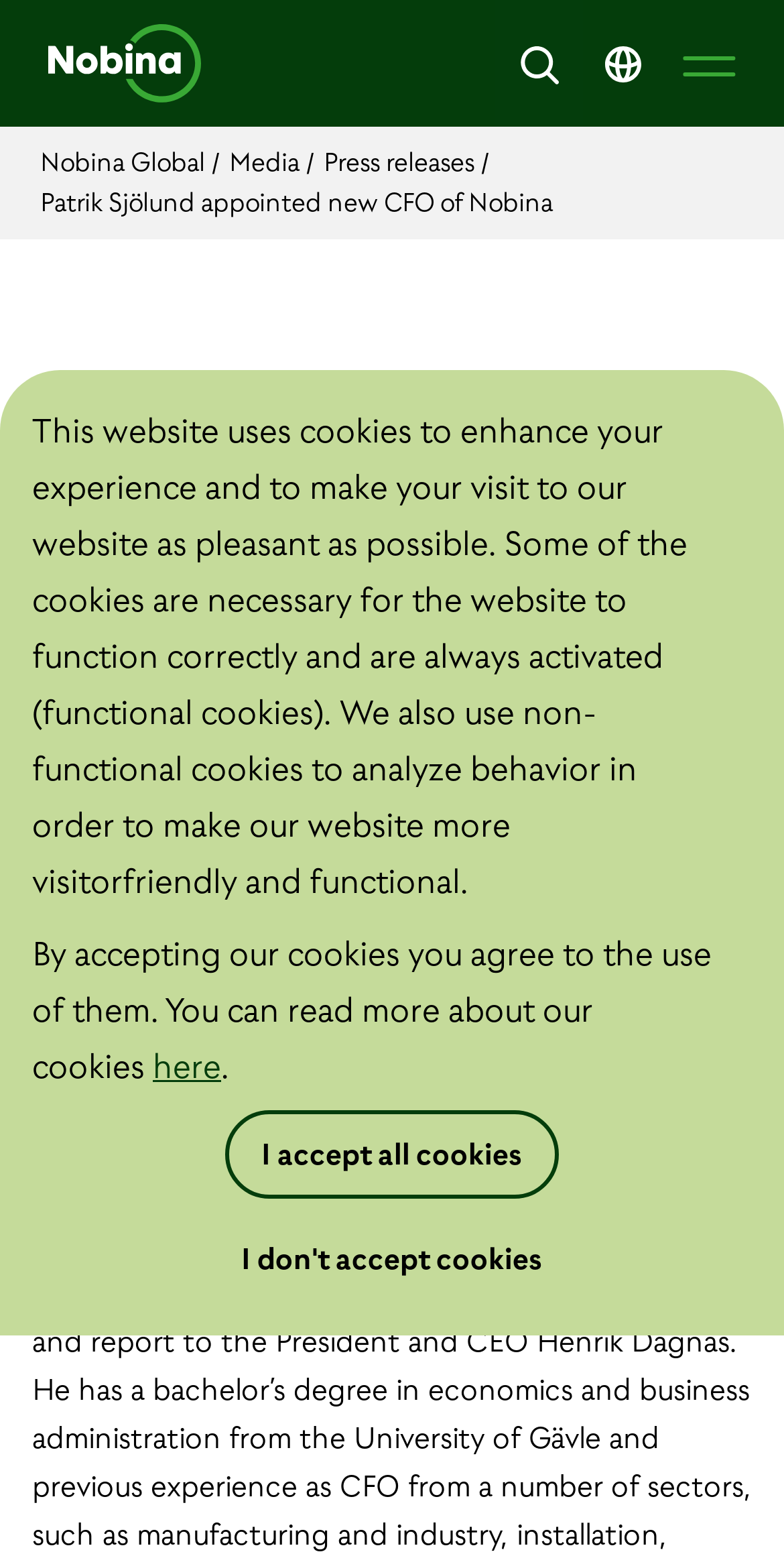What is the link text next to the Nobina logo?
Kindly offer a detailed explanation using the data available in the image.

The link text next to the Nobina logo can be found in the link element with the text 'Nobina Global', which is located near the top-left corner of the webpage.